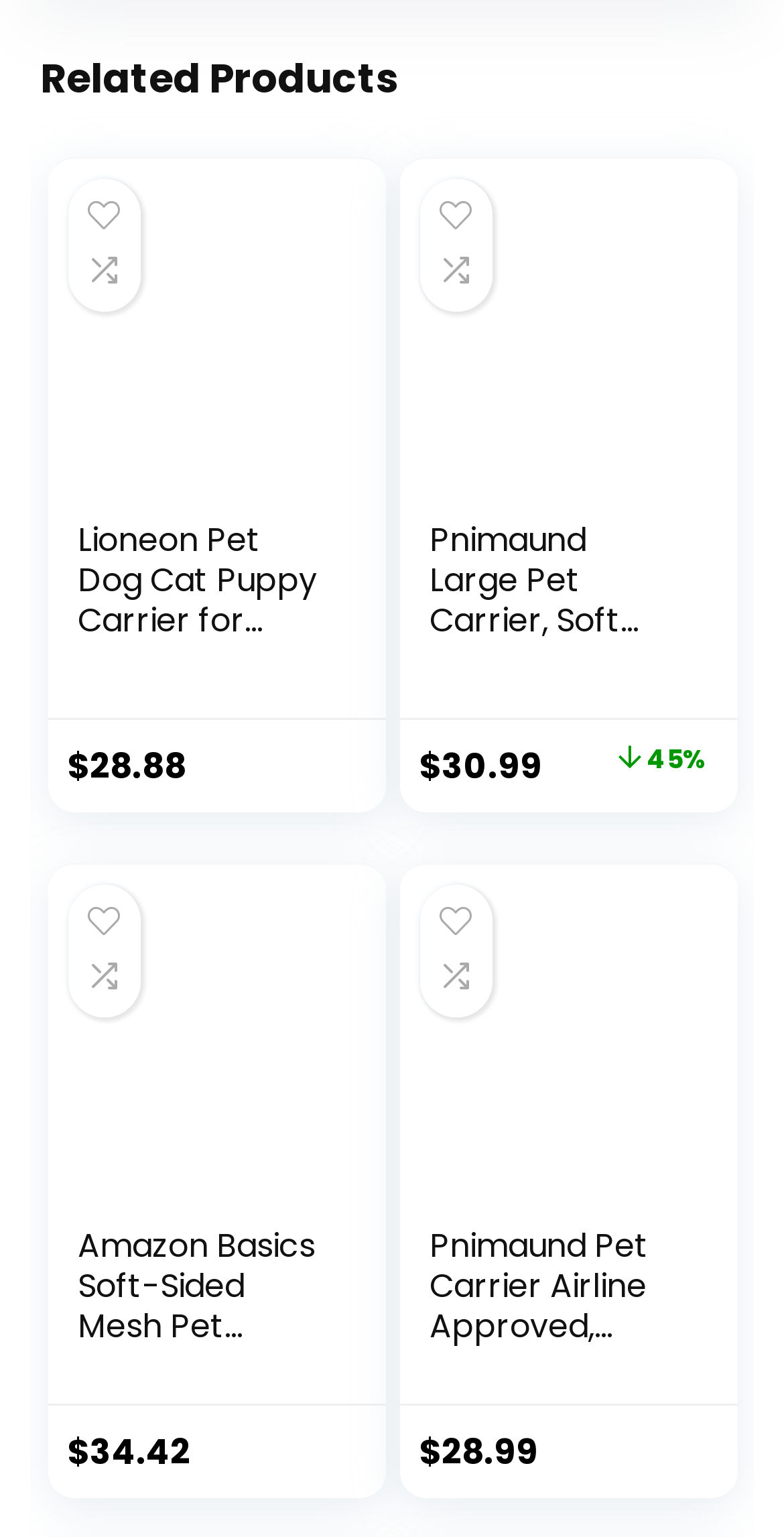Provide your answer in one word or a succinct phrase for the question: 
What is the brand of the second product?

Pnimaund